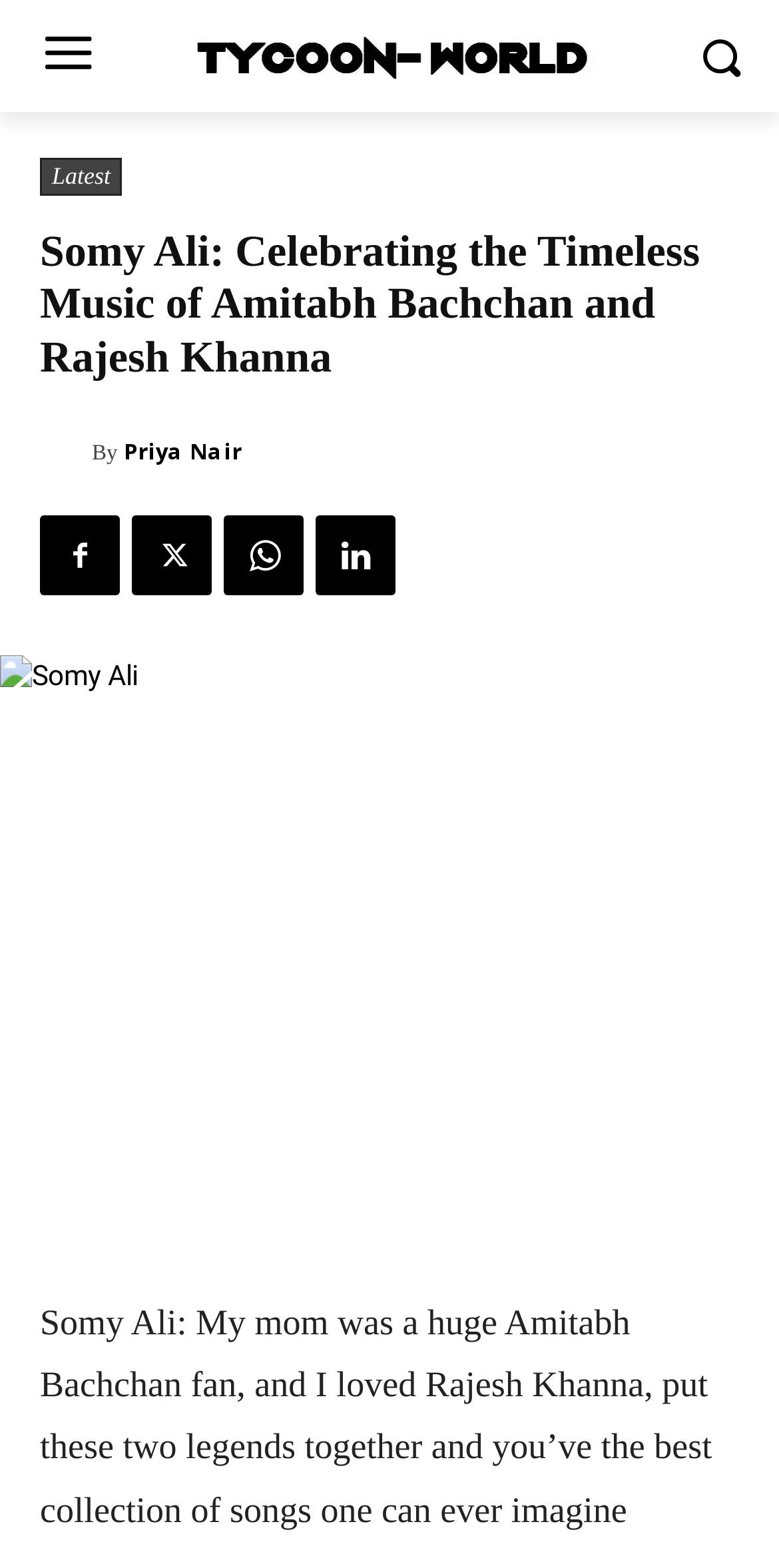Please specify the bounding box coordinates of the clickable section necessary to execute the following command: "Click the logo".

[0.231, 0.013, 0.769, 0.058]